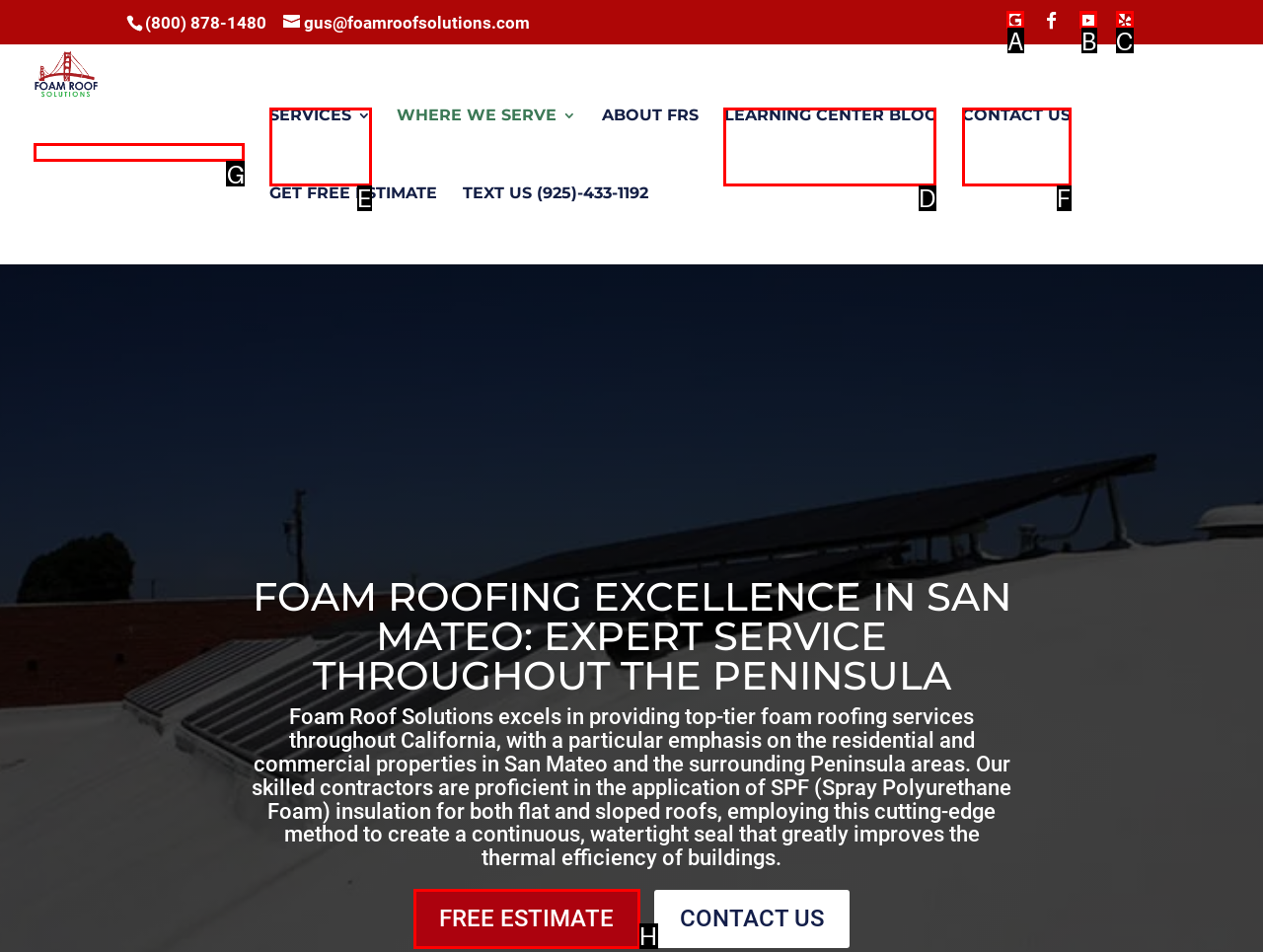Indicate the HTML element to be clicked to accomplish this task: Read the blog Respond using the letter of the correct option.

D